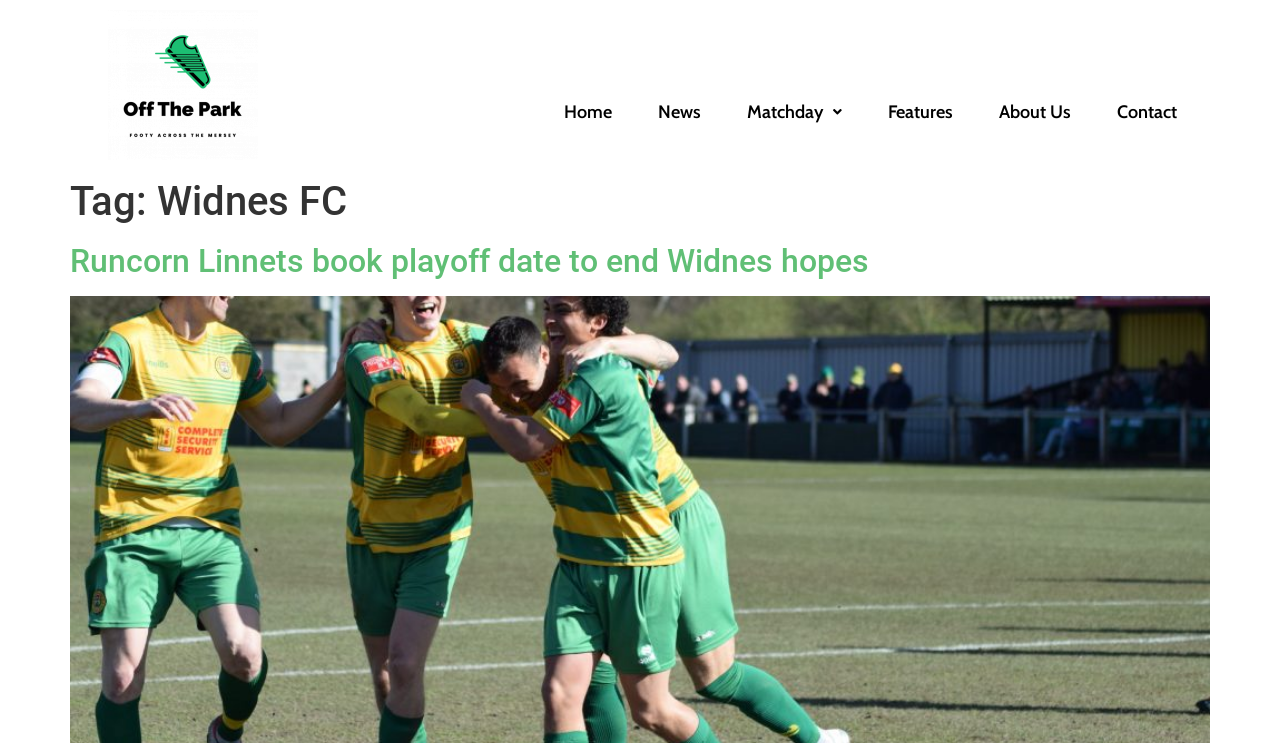What is the tag associated with the webpage?
Examine the image and provide an in-depth answer to the question.

I looked at the header section and found a heading element with the text 'Tag: Widnes FC', which indicates that the webpage is associated with the tag 'Widnes FC'.